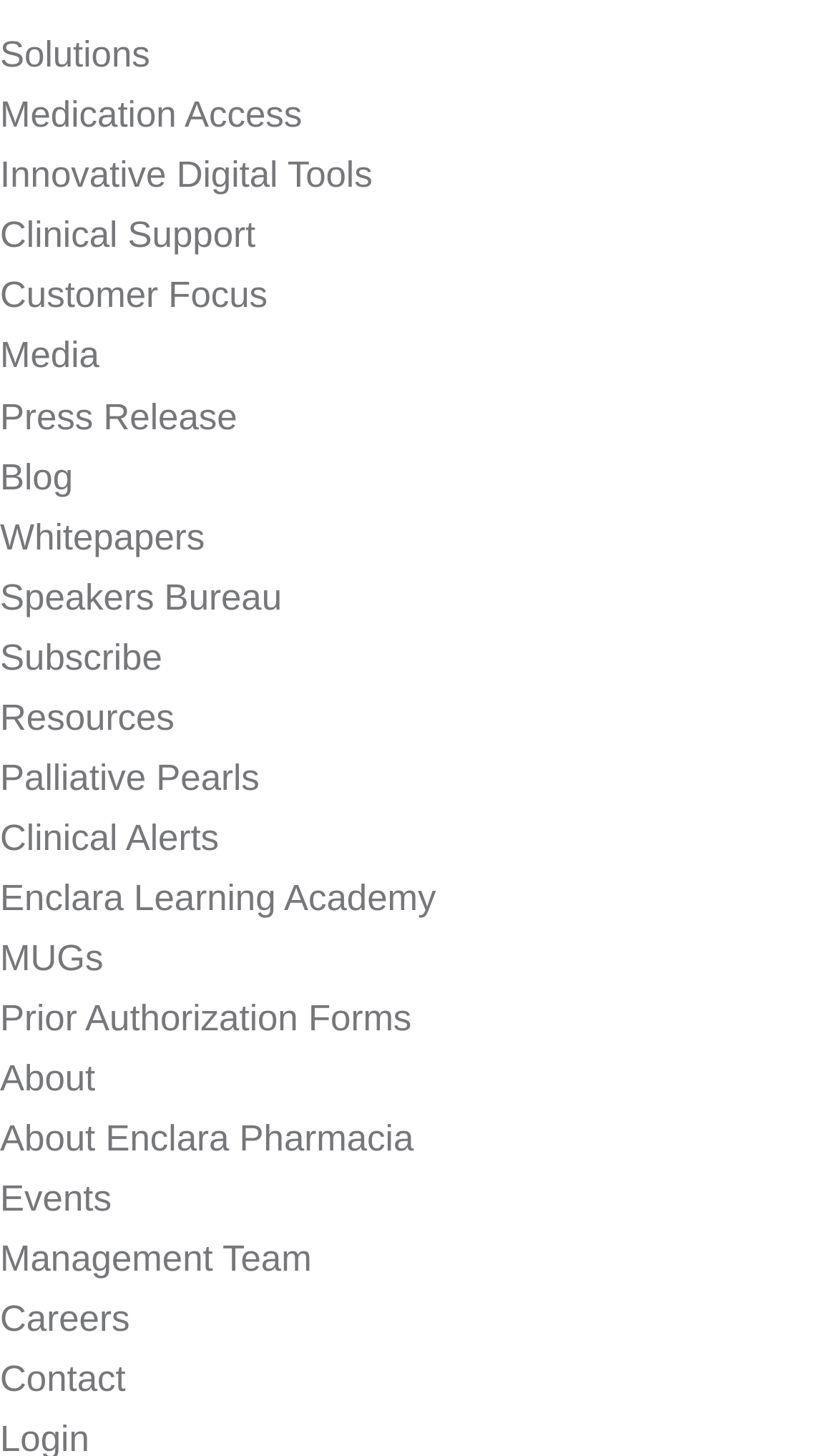Find the bounding box coordinates of the area to click in order to follow the instruction: "Learn about Enclara Pharmacia".

[0.0, 0.768, 0.494, 0.796]